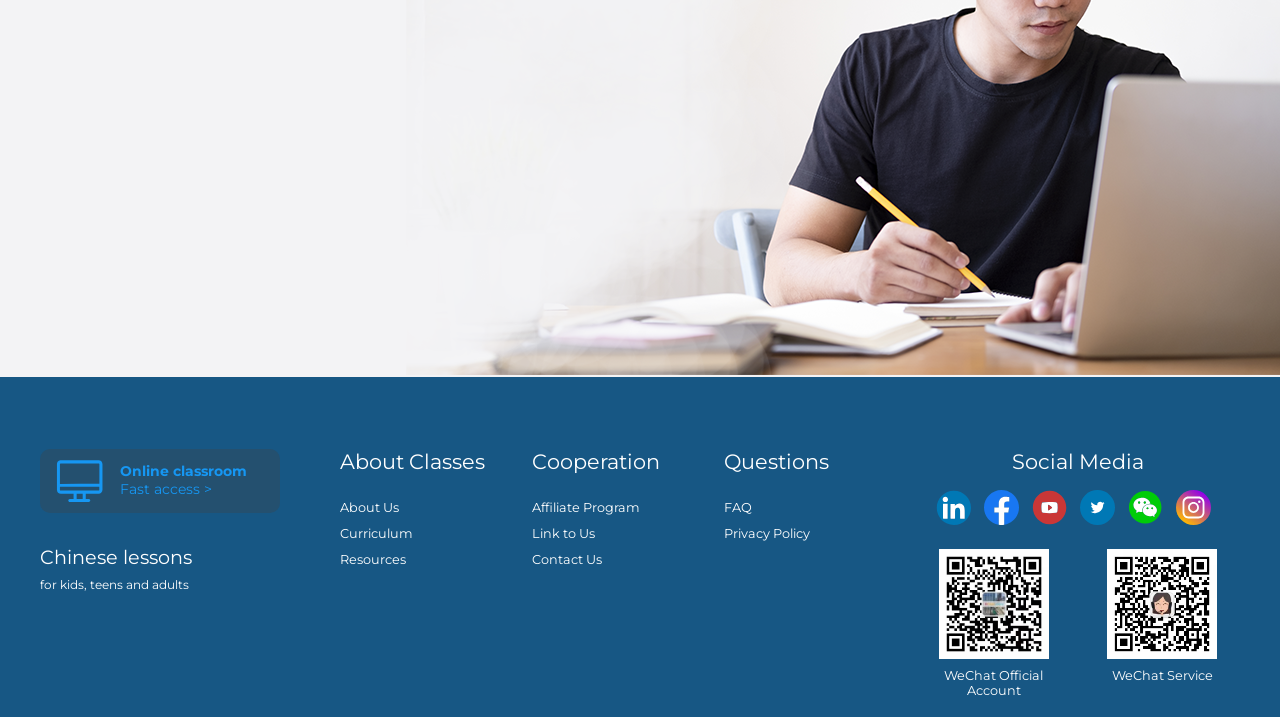Please mark the clickable region by giving the bounding box coordinates needed to complete this instruction: "Follow on WeChat".

[0.731, 0.683, 0.759, 0.733]